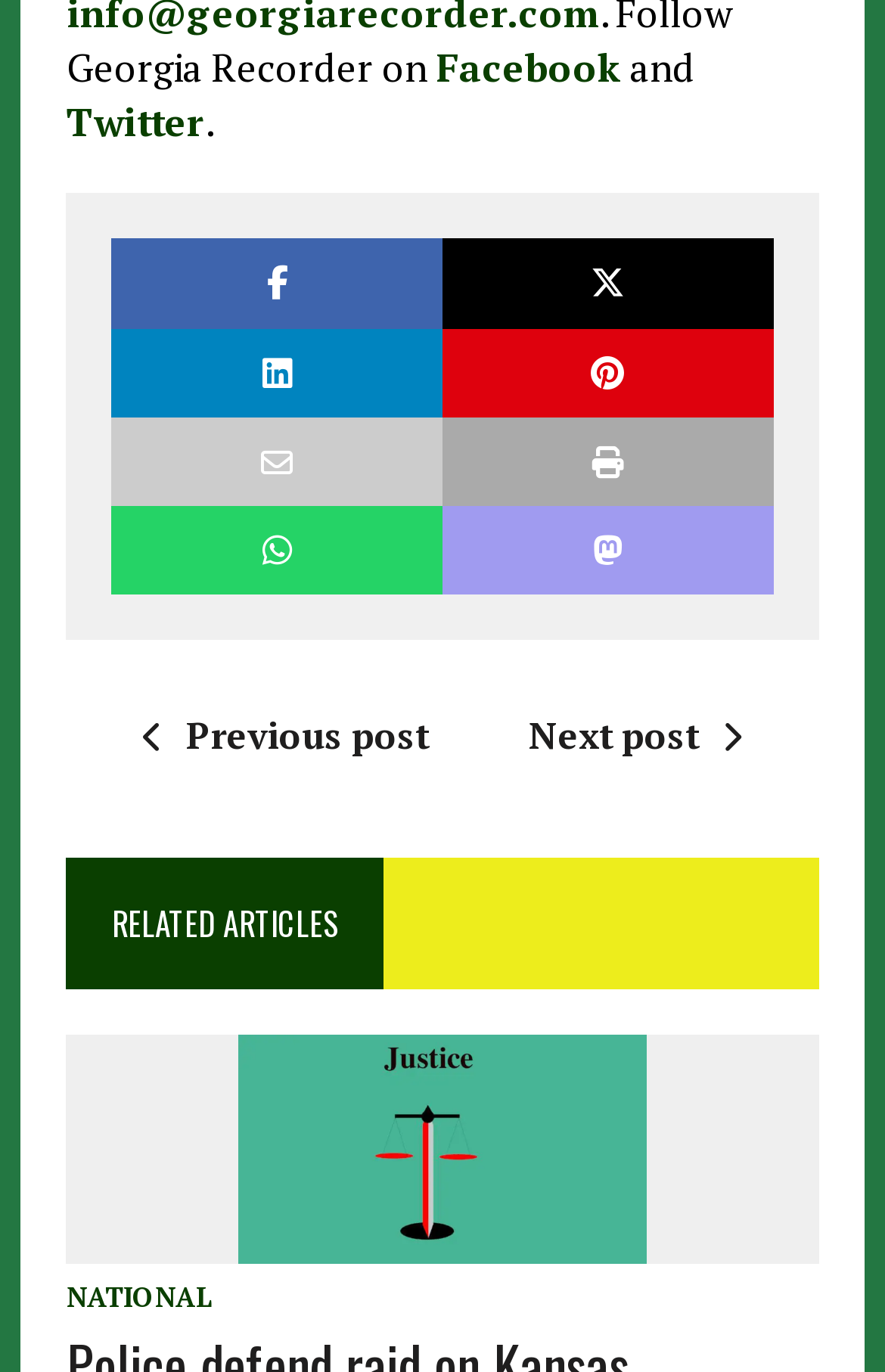Please find and report the bounding box coordinates of the element to click in order to perform the following action: "Go back to top". The coordinates should be expressed as four float numbers between 0 and 1, in the format [left, top, right, bottom].

None